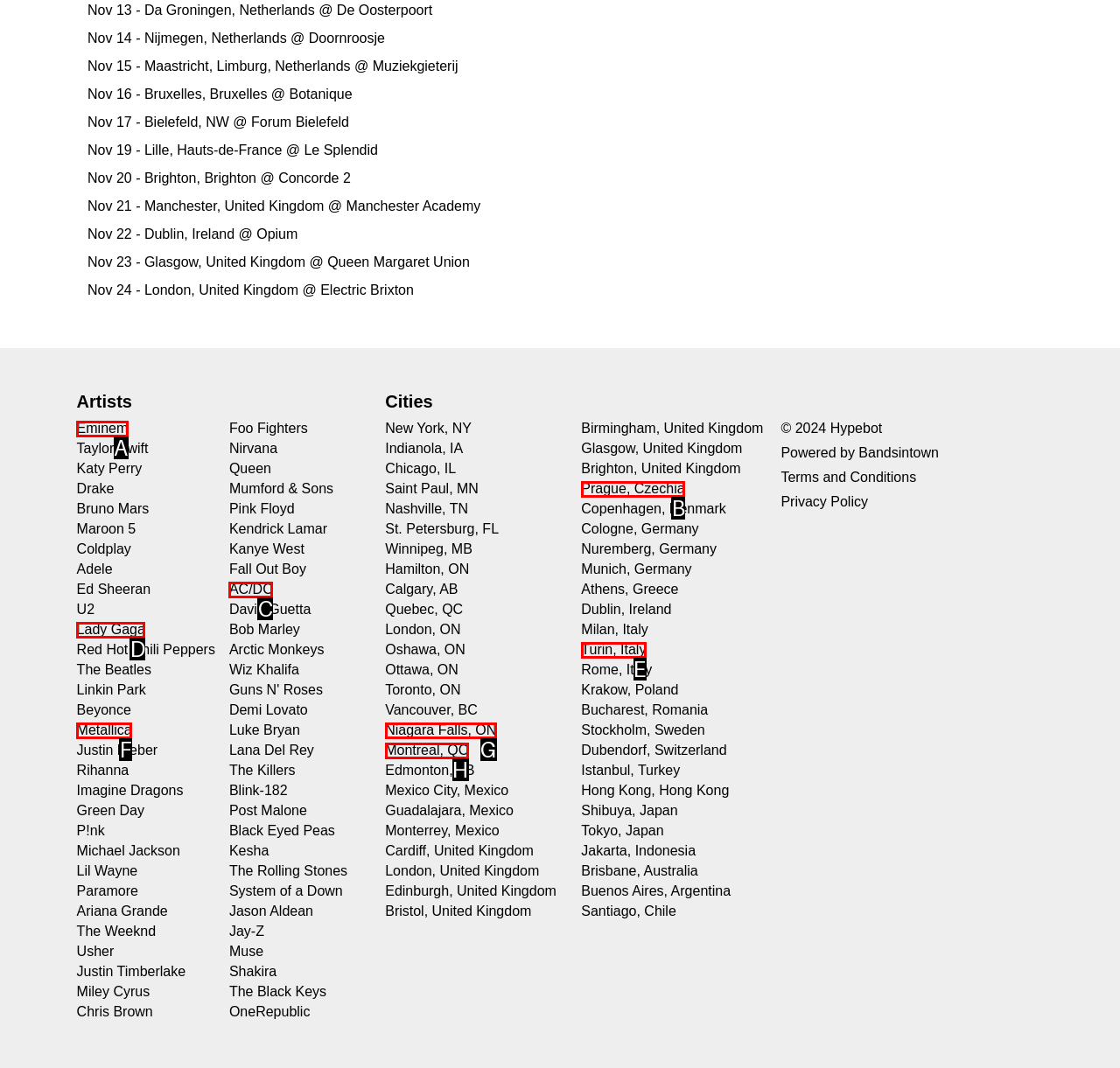Find the HTML element that matches the description provided: Eminem
Answer using the corresponding option letter.

A